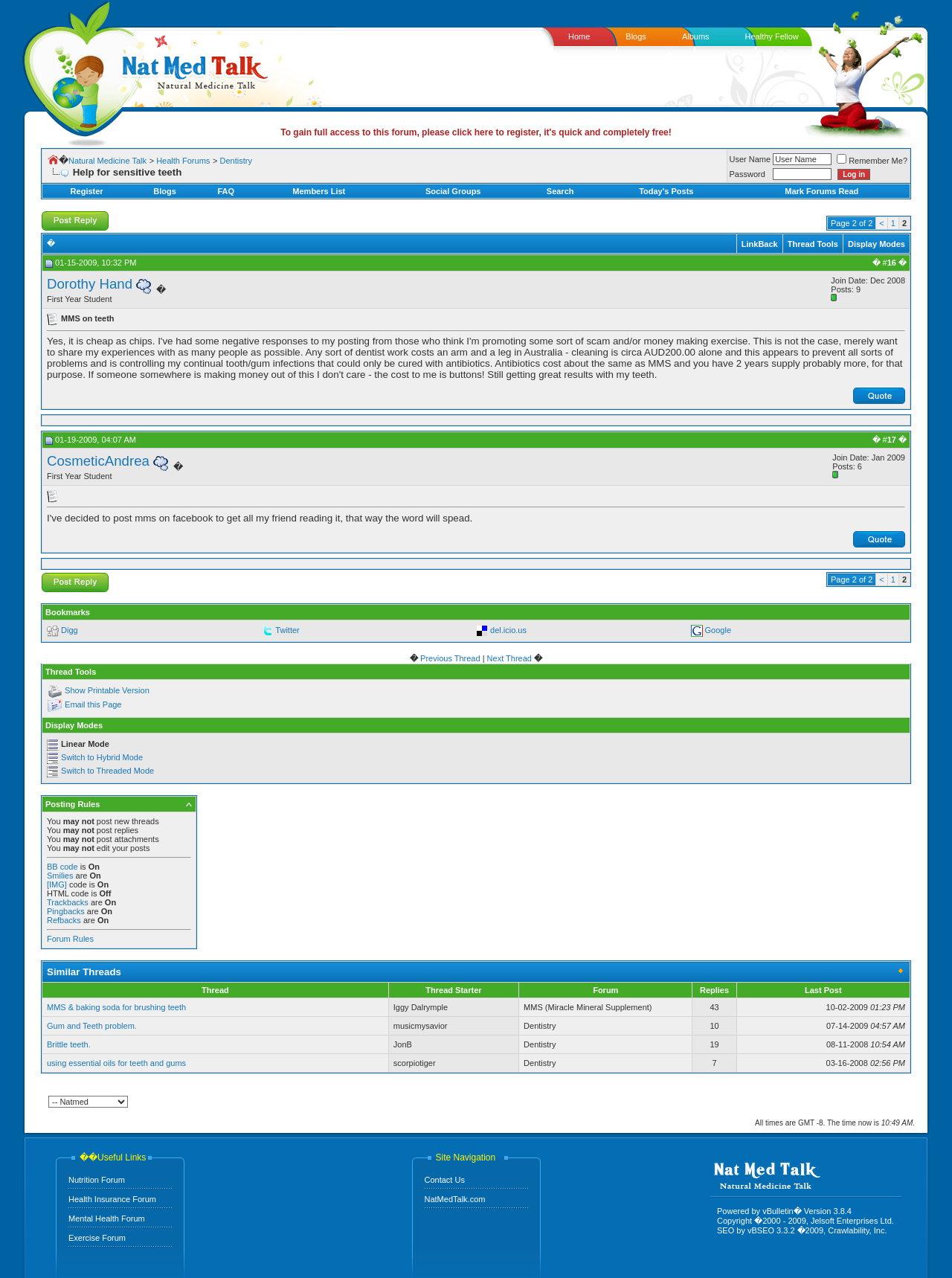Using floating point numbers between 0 and 1, provide the bounding box coordinates in the format (top-left x, top-left y, bottom-right x, bottom-right y). Locate the UI element described here: parent_node: Help for sensitive teeth

[0.049, 0.13, 0.073, 0.139]